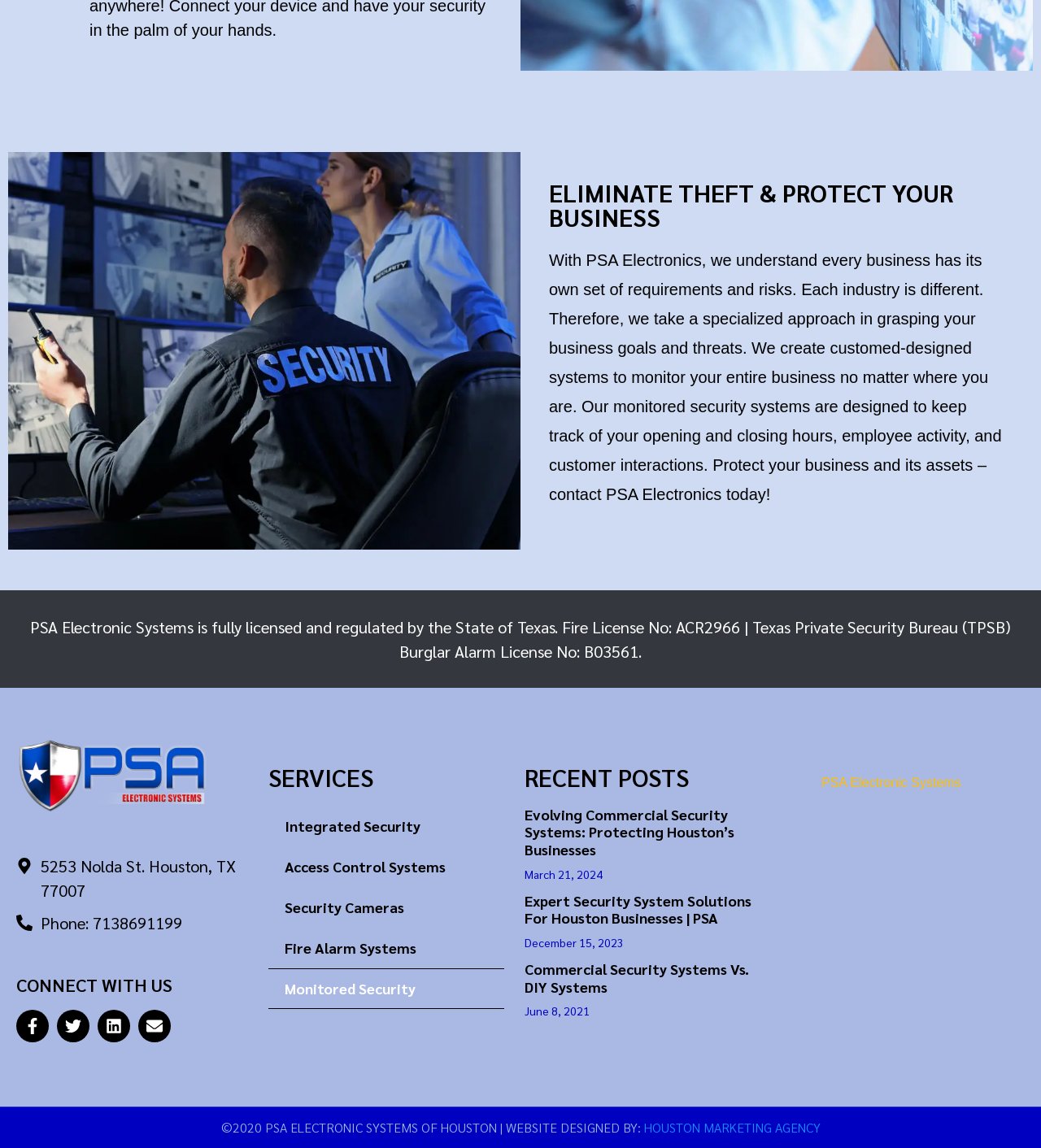Please pinpoint the bounding box coordinates for the region I should click to adhere to this instruction: "Visit PSA Electronic Systems on Facebook".

[0.016, 0.88, 0.047, 0.908]